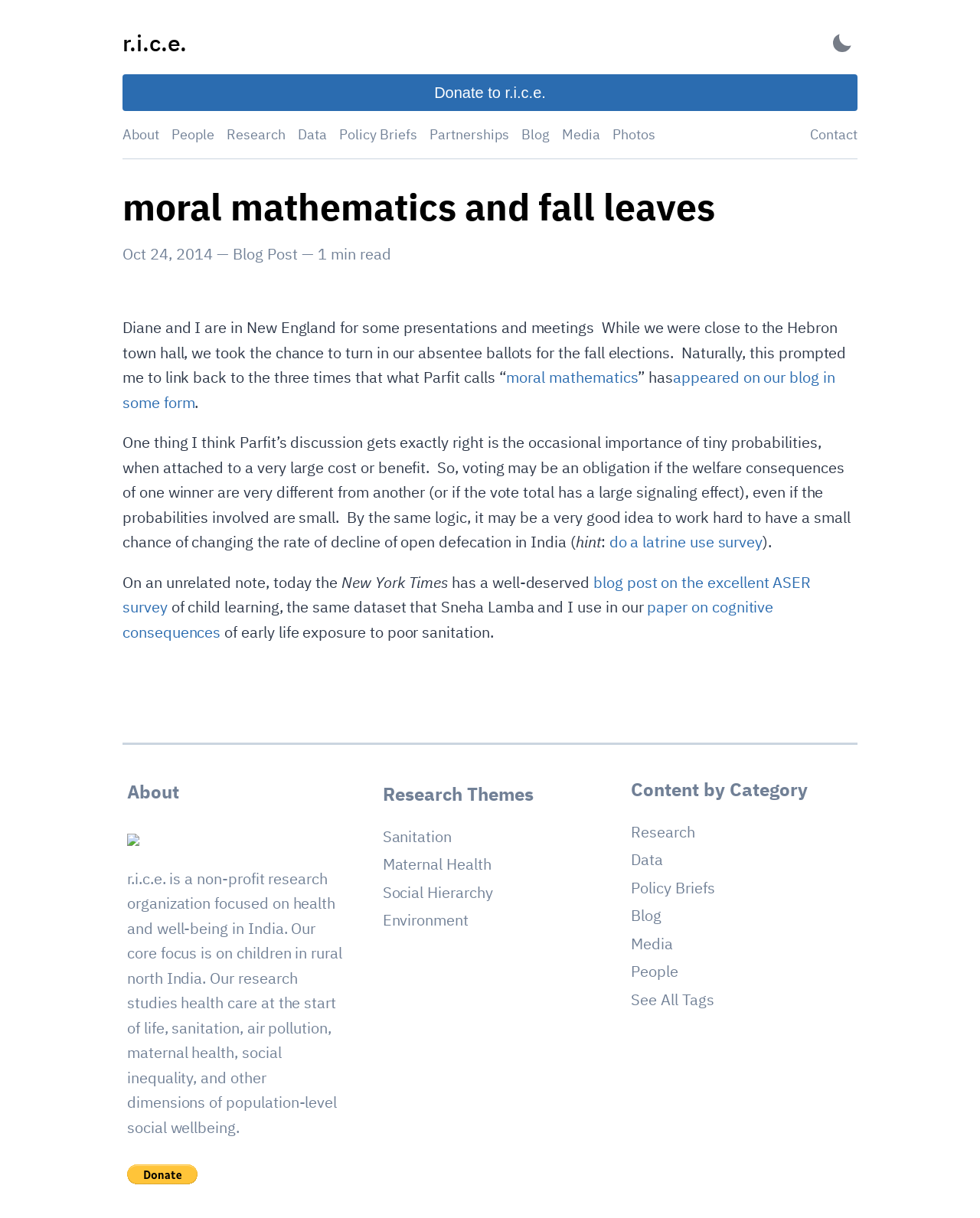Analyze the image and give a detailed response to the question:
What is the focus of the organization's research?

The focus of the organization's research can be found in the 'About' section, where it is mentioned that the organization is focused on health and well-being in India, with a core focus on children in rural north India.